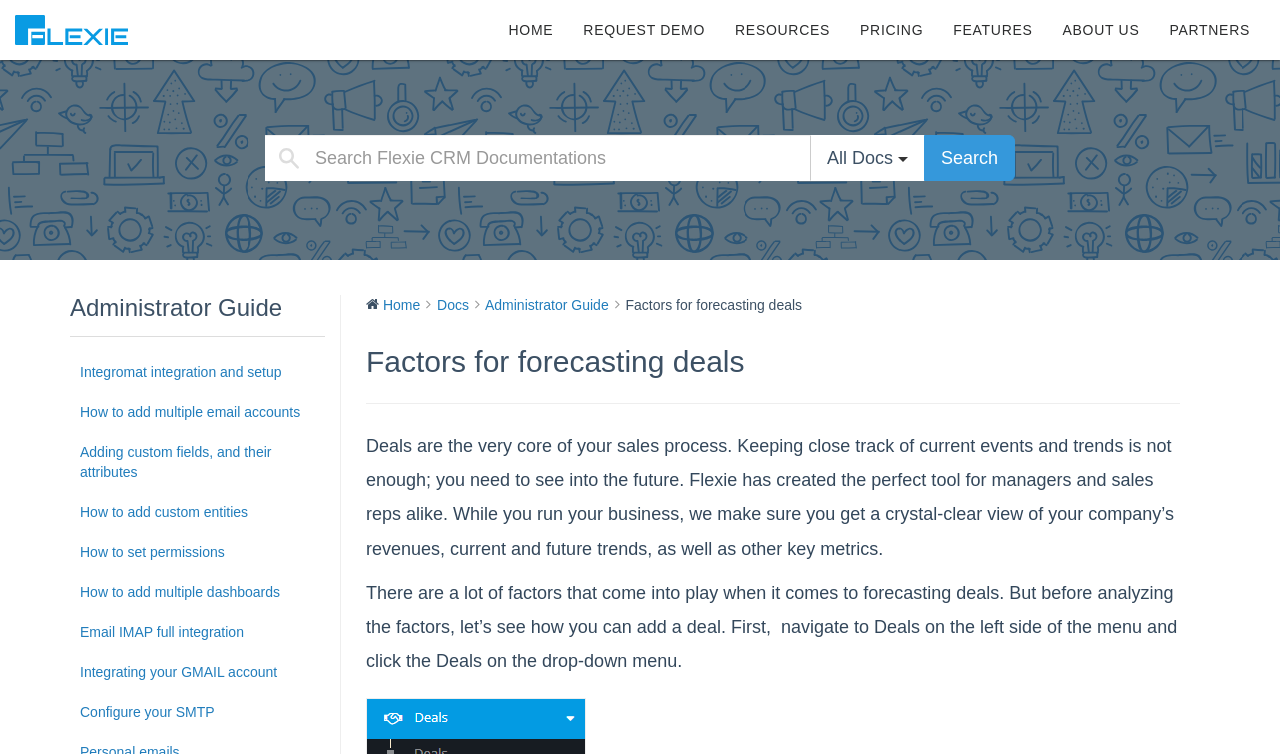How do you add a deal in Flexie?
Using the visual information, respond with a single word or phrase.

Navigate to Deals and click on the drop-down menu